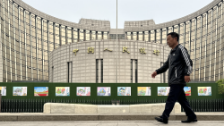Give a detailed explanation of what is happening in the image.

In the foreground of the image, a man is seen walking along a pathway by the People's Bank of China, the central bank, which serves as the backdrop. The building features a modern architectural design, characterized by its curved façade and large glass windows that reflect the sky. In the lower part of the image, a series of colorful art displays are mounted along a green fence, likely showcasing community artwork or public messages. The man, dressed in a dark jacket and pants, appears to be a passerby, contributing to the lively urban atmosphere around the central bank, which is an important financial institution in China. The overall scene captures a moment of everyday life amidst significant architectural and economic landmarks.